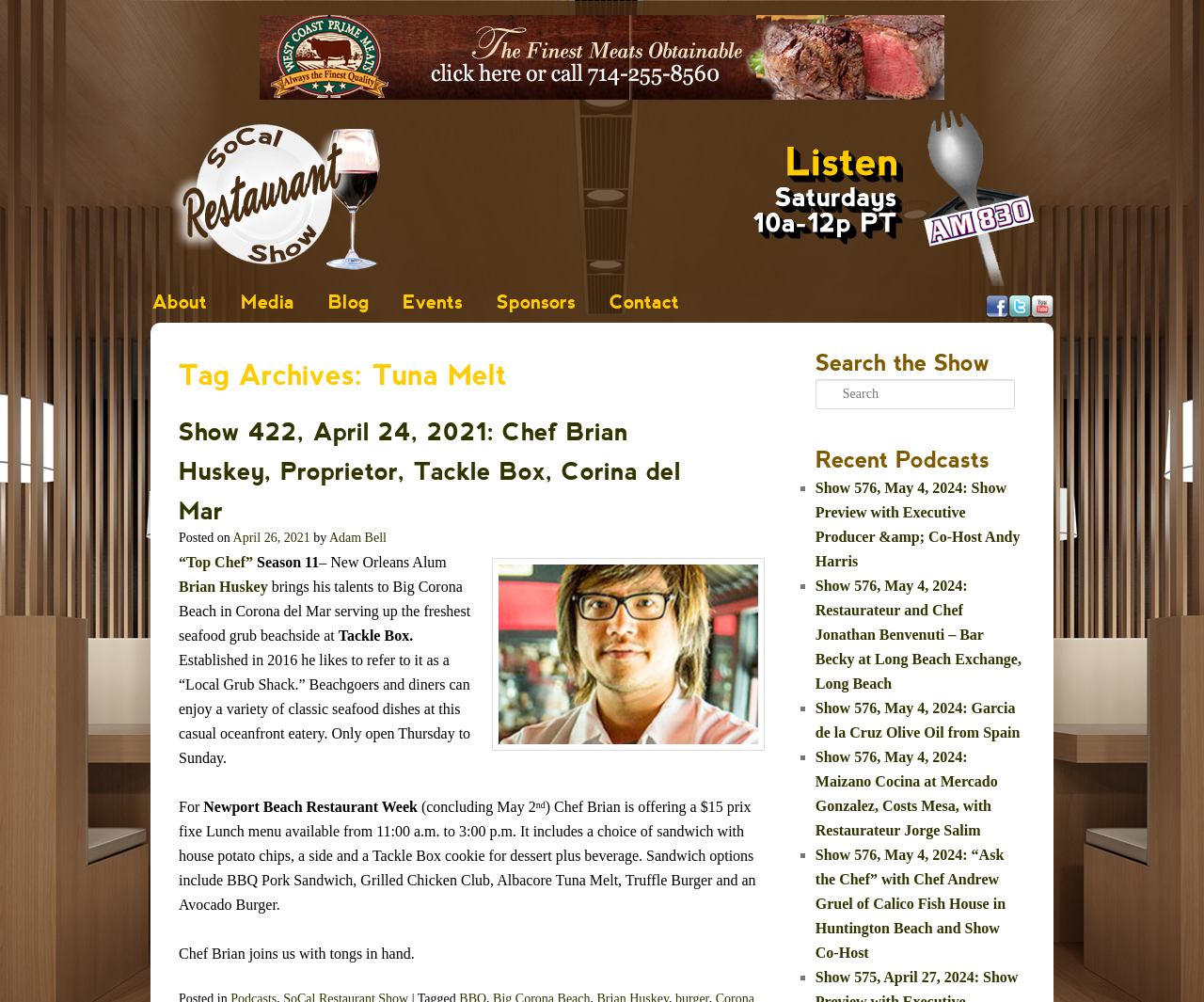Using the image as a reference, answer the following question in as much detail as possible:
What is the price of the prix fixe lunch menu offered by Chef Brian?

According to the article, Chef Brian is offering a $15 prix fixe lunch menu available from 11:00 a.m. to 3:00 p.m. during Newport Beach Restaurant Week.